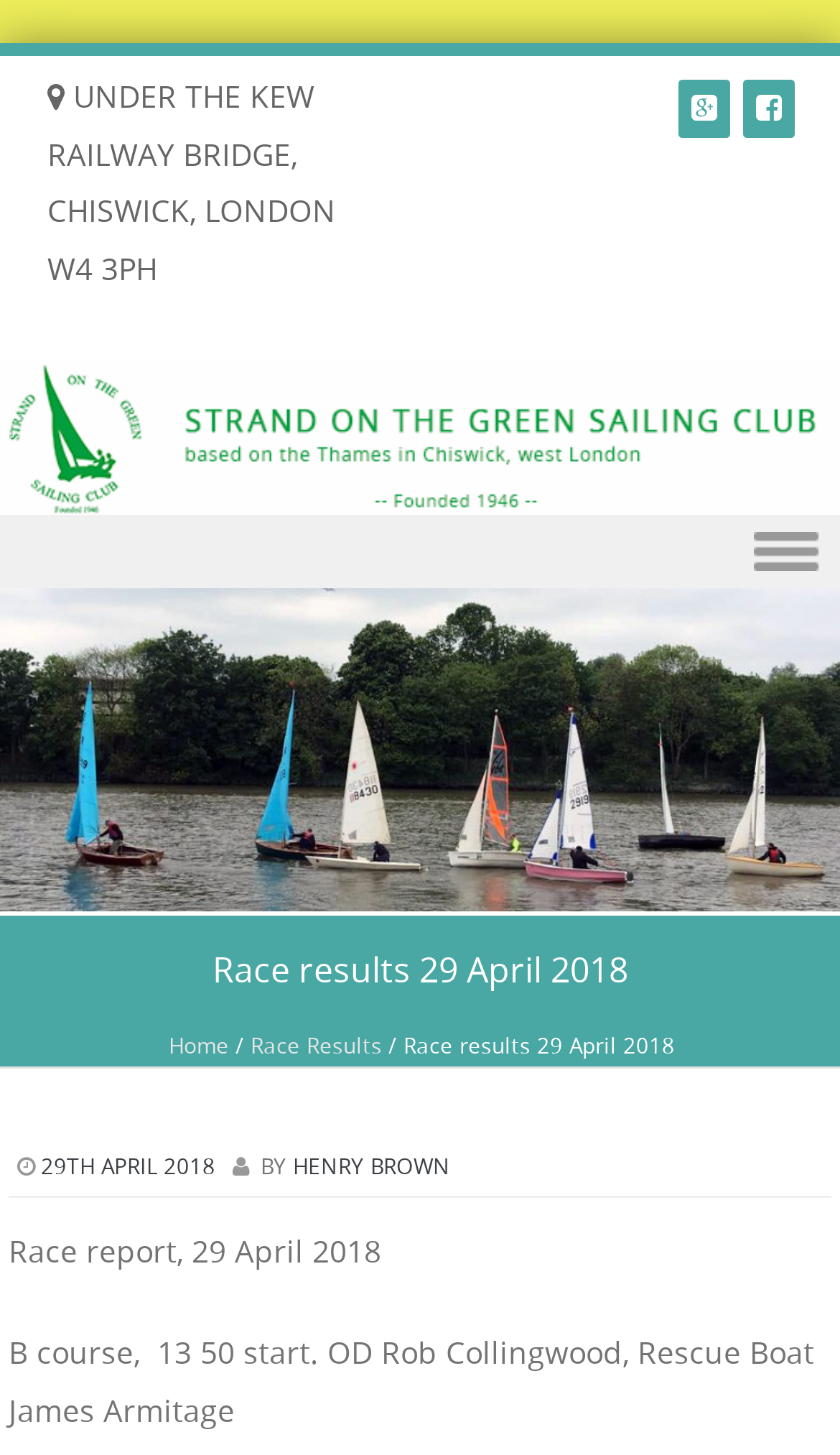Illustrate the webpage with a detailed description.

The webpage is about the race results of Strand on the Green Sailing Club on 29 April 2018. At the top, there is a static text displaying the address "UNDER THE KEW RAILWAY BRIDGE, CHISWICK, LONDON W4 3PH". Below this, there are two icons, represented by '\uf082' and '\uf0d4', positioned on the right side of the page. 

On the left side, there is a link to "Strand on the Green Sailing Club" with an accompanying image. Below this, there is a heading "MENU" which is also a link. Further down, there is another link to "Skip to content". 

On the right side, there is a link to "Strand on the Green Sailing Club" again, accompanied by an image. Below this, there is a heading "Race results 29 April 2018". 

Under the heading, there are navigation links to "Home" and "Race Results", separated by a slash. Next to these links, the title "Race results 29 April 2018" is displayed. 

Below the title, there is a section with more details about the race. It includes a link to the date "29TH APRIL 2018" with an accompanying time element. The section also mentions the name "HENRY BROWN" and displays two paragraphs of text, one being the race report and the other describing the race details, including the course and the officials involved.